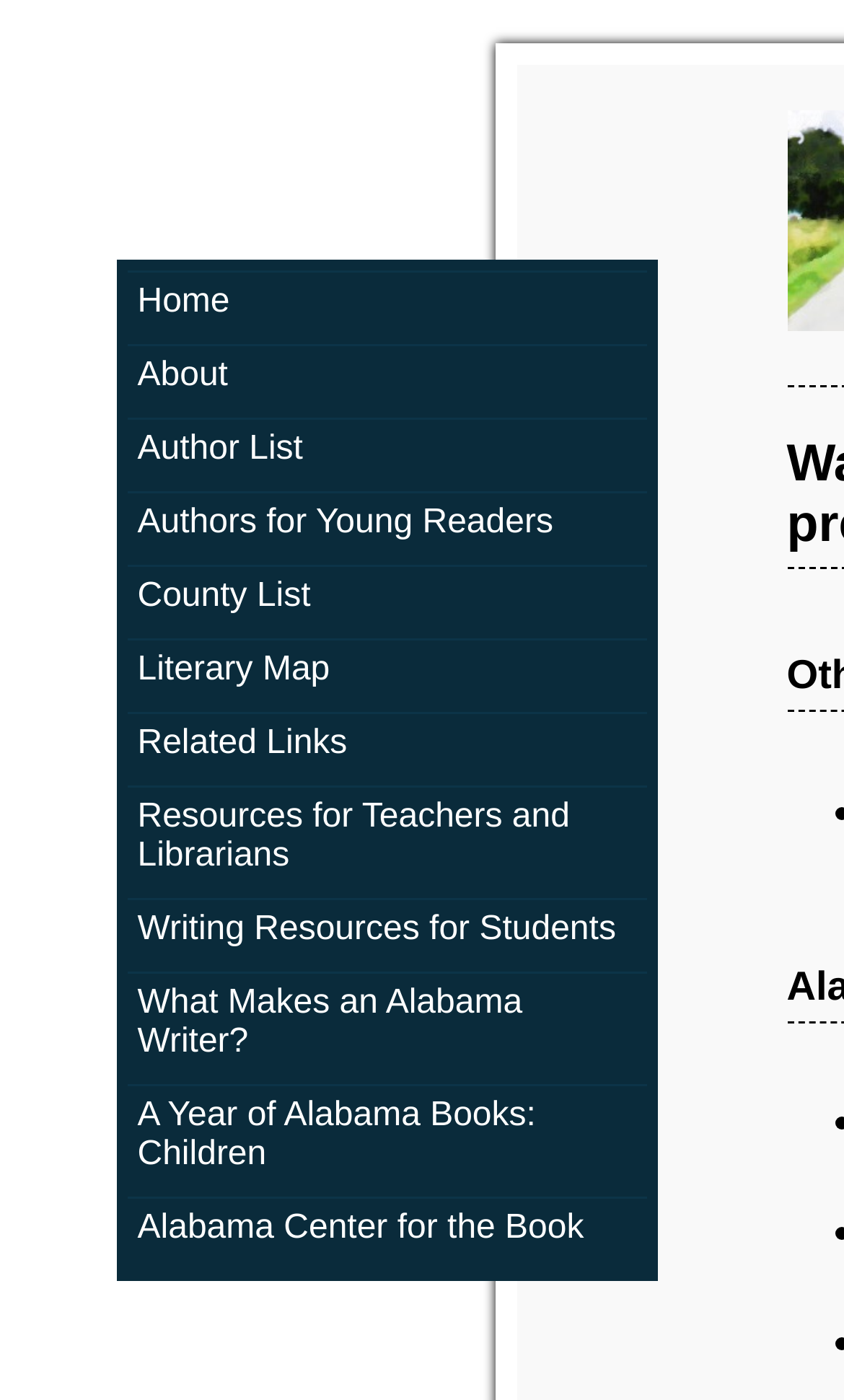Please locate the bounding box coordinates of the element that should be clicked to achieve the given instruction: "learn about alabama center for the book".

[0.163, 0.864, 0.753, 0.892]